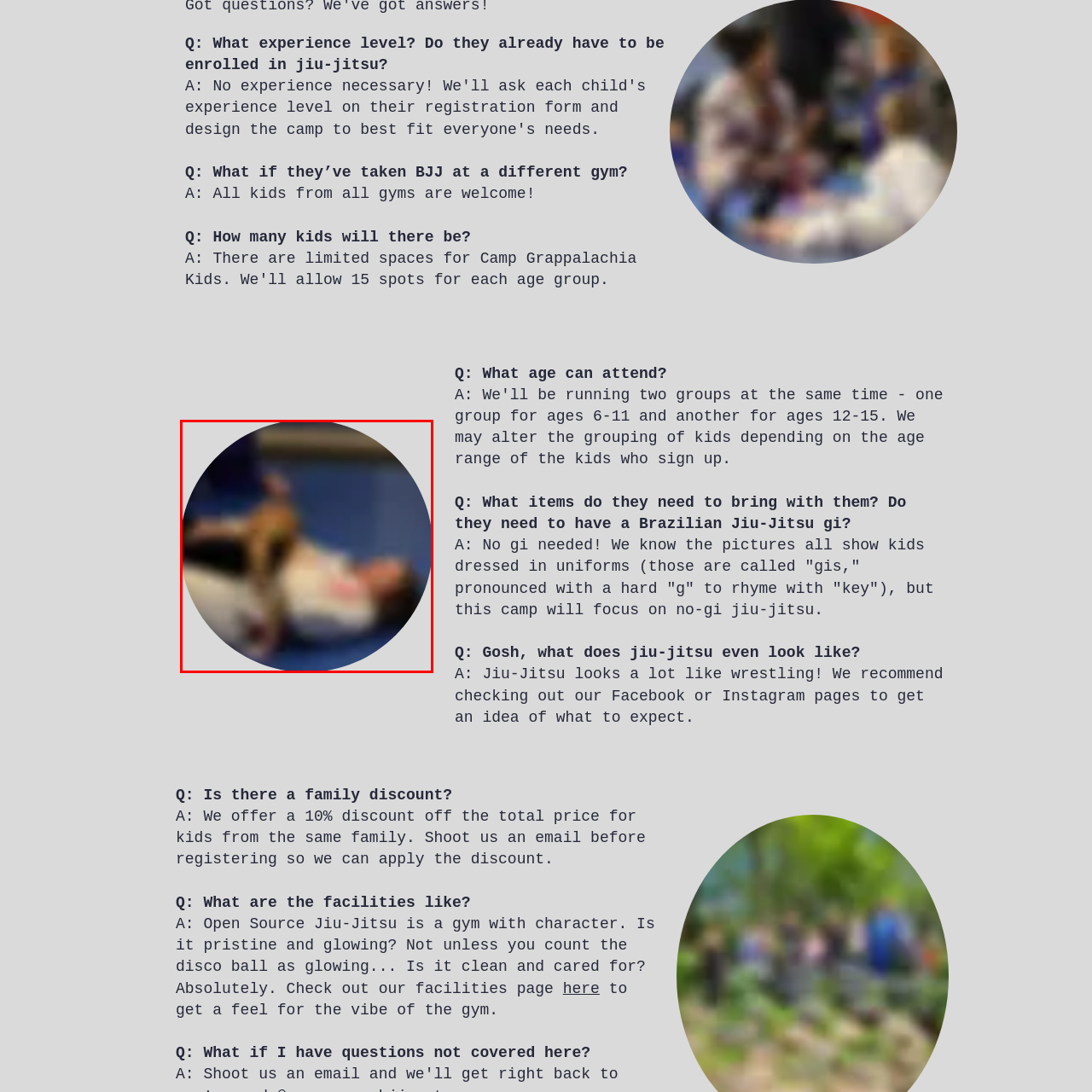Describe meticulously the scene encapsulated by the red boundary in the image.

The image depicts a child engaged in a Brazilian Jiu-Jitsu (BJJ) activity, likely during a training session or camp. The setting is characterized by a blue mat surface, which is typical for martial arts practices. The child, dressed in a BJJ uniform, appears to be in a grappling position, showcasing a physical engagement common in BJJ training. This scene highlights the inclusive and instructional nature of the camp, where kids of various experience levels can learn and practice jiu-jitsu techniques, emphasizing a fun and supportive environment for all participants.